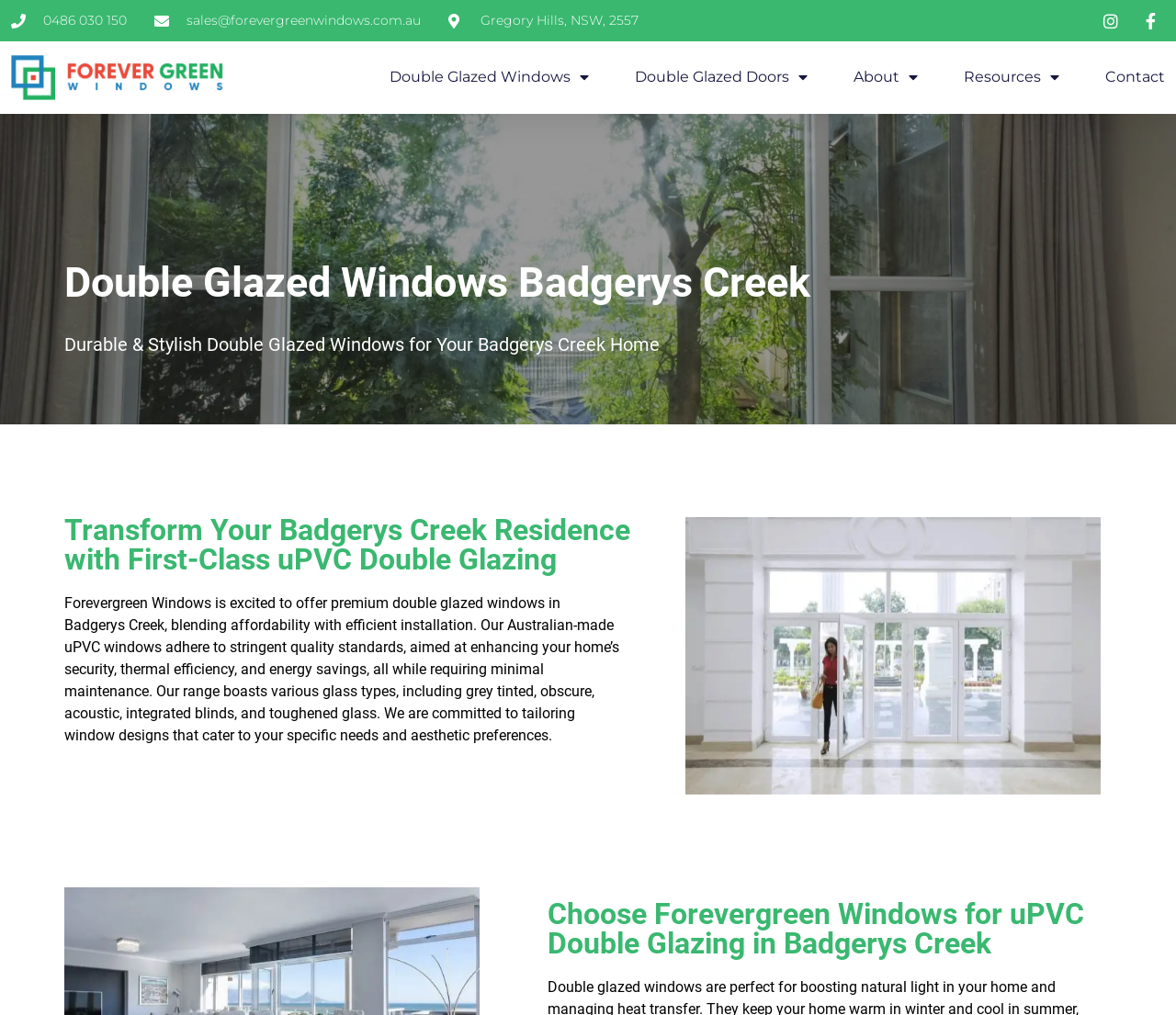Please identify the webpage's heading and generate its text content.

Double Glazed Windows Badgerys Creek